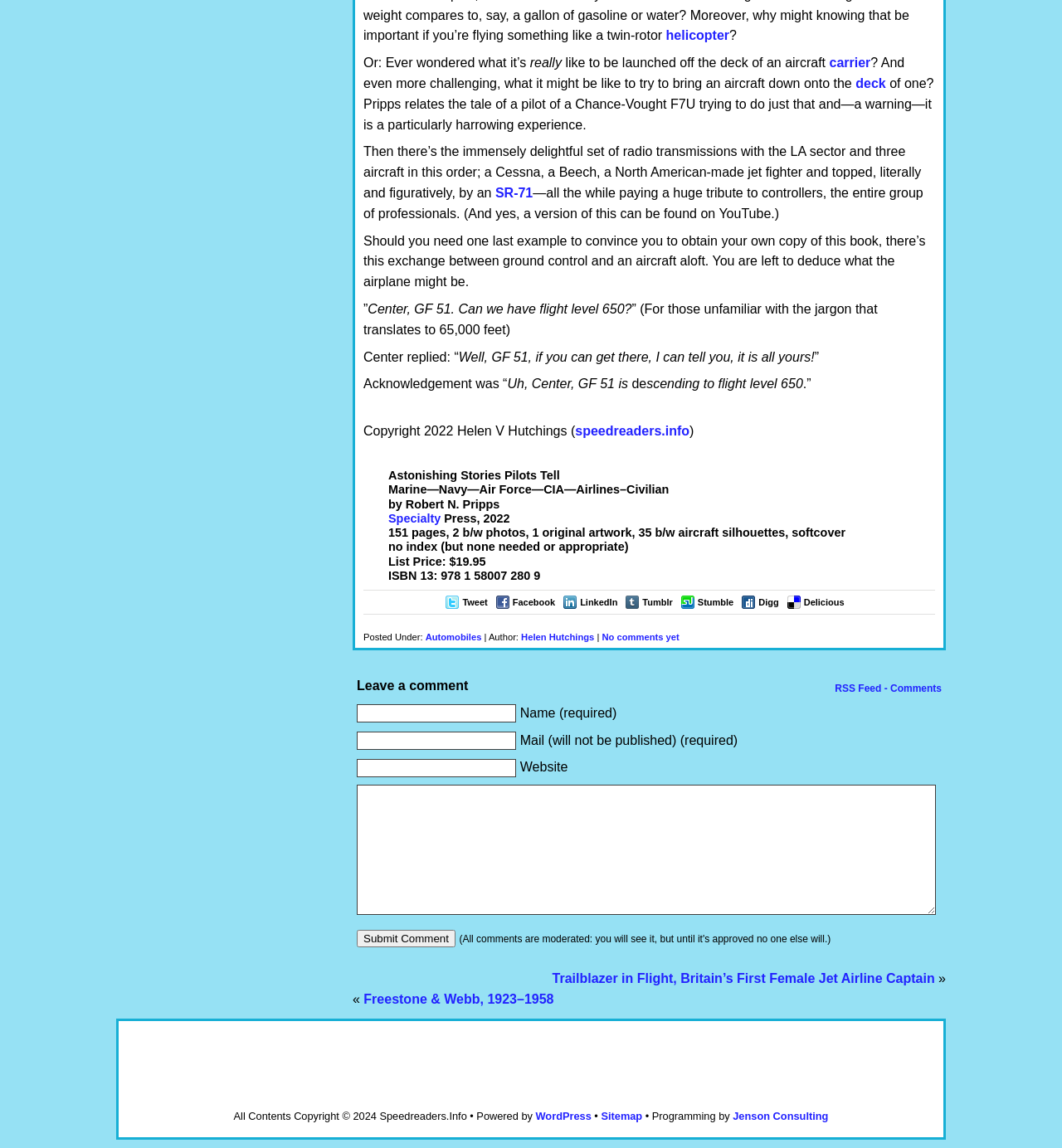Please determine the bounding box coordinates of the section I need to click to accomplish this instruction: "Click the link to Specialty Press".

[0.366, 0.446, 0.415, 0.457]